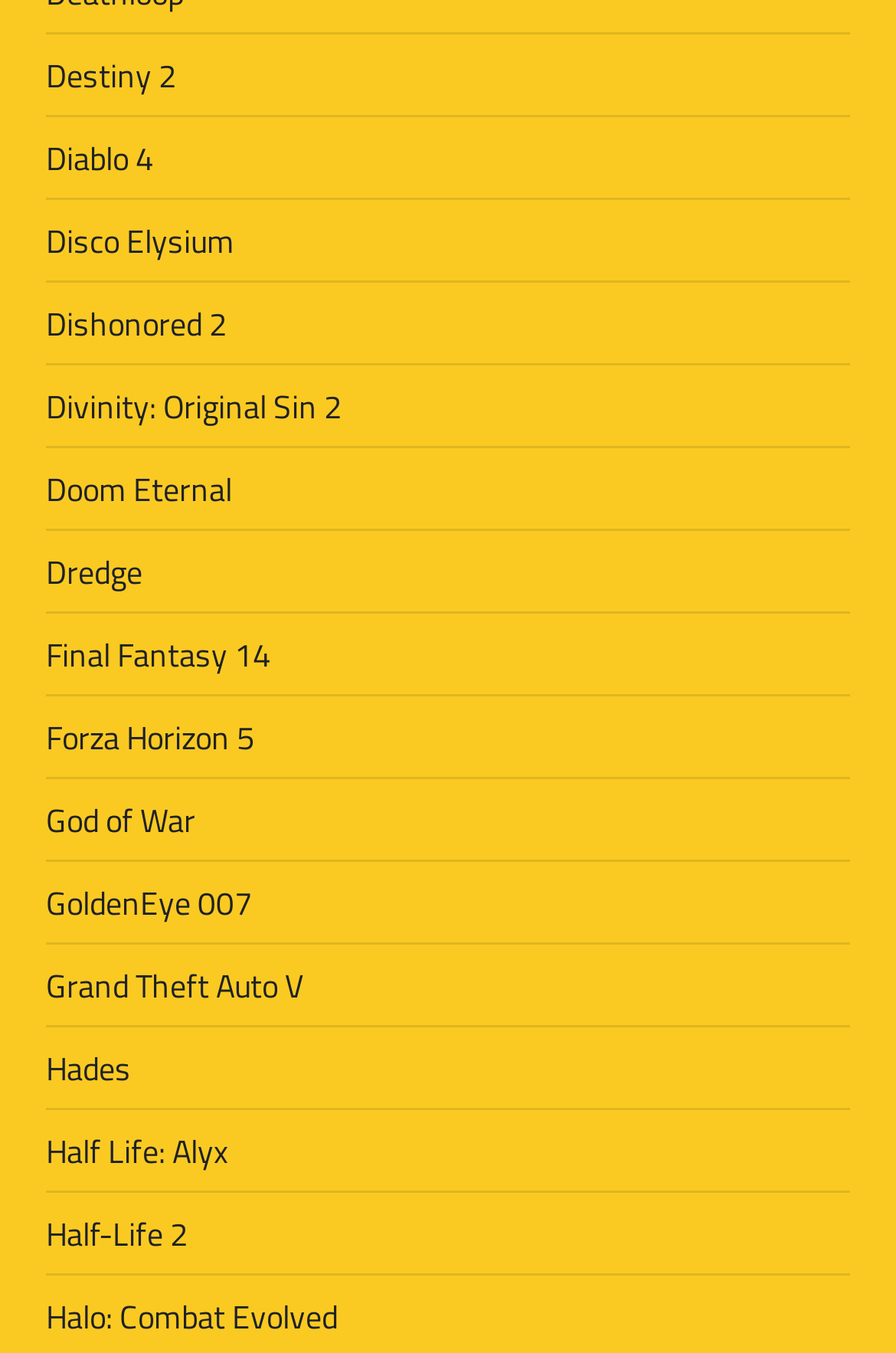What is the alphabetical order of the video games listed?
Using the visual information, respond with a single word or phrase.

From Destiny 2 to Halo: Combat Evolved